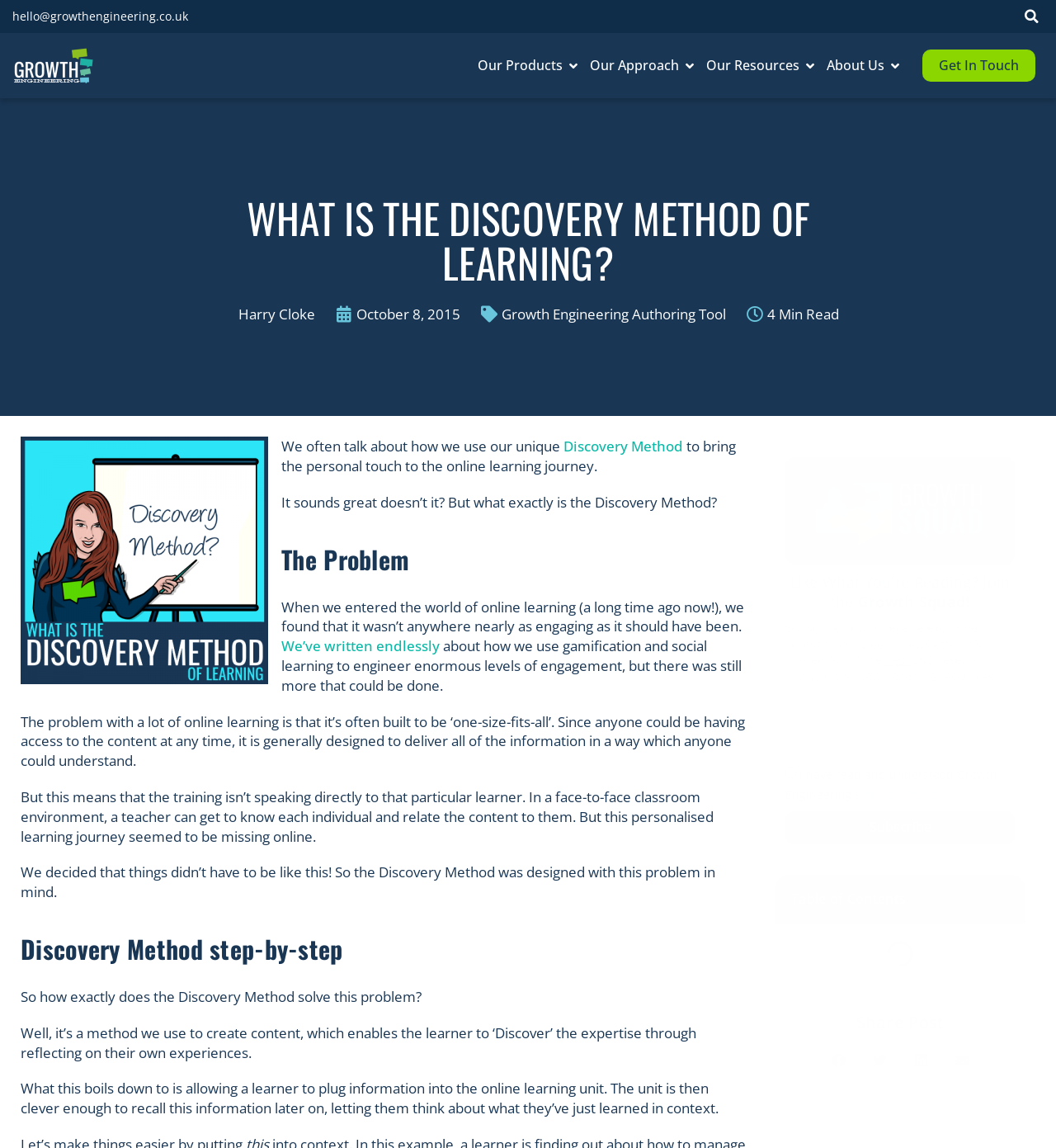What is the name of the newsletter that readers can subscribe to?
Based on the image, give a one-word or short phrase answer.

Growth Squad